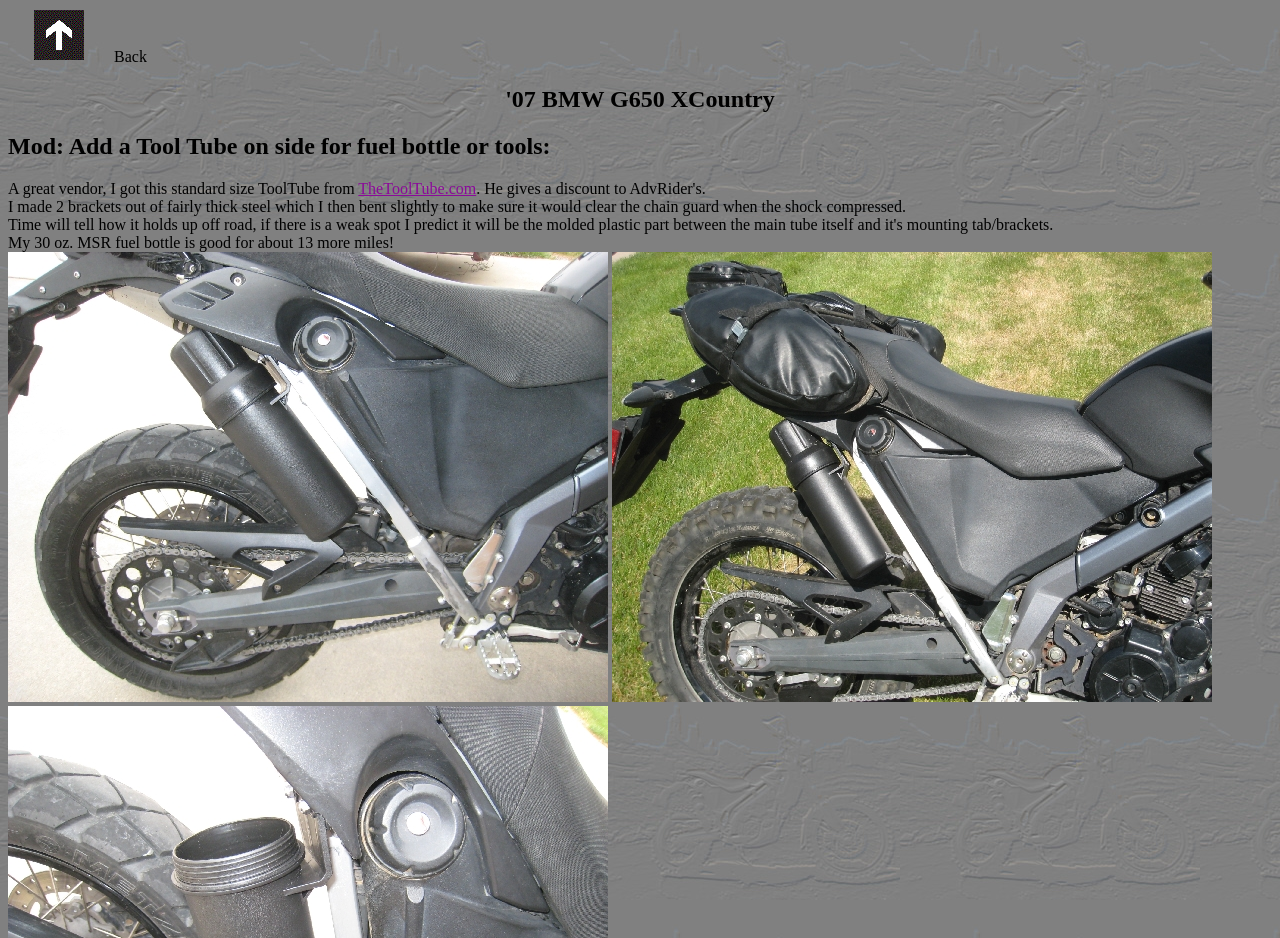What is the name of the vendor mentioned on the webpage?
Answer the question with a detailed explanation, including all necessary information.

I found the answer by reading the link element that says 'TheToolTube.com'. This link is likely to be the name of the vendor mentioned on the webpage, as it is mentioned in the context of purchasing a ToolTube.